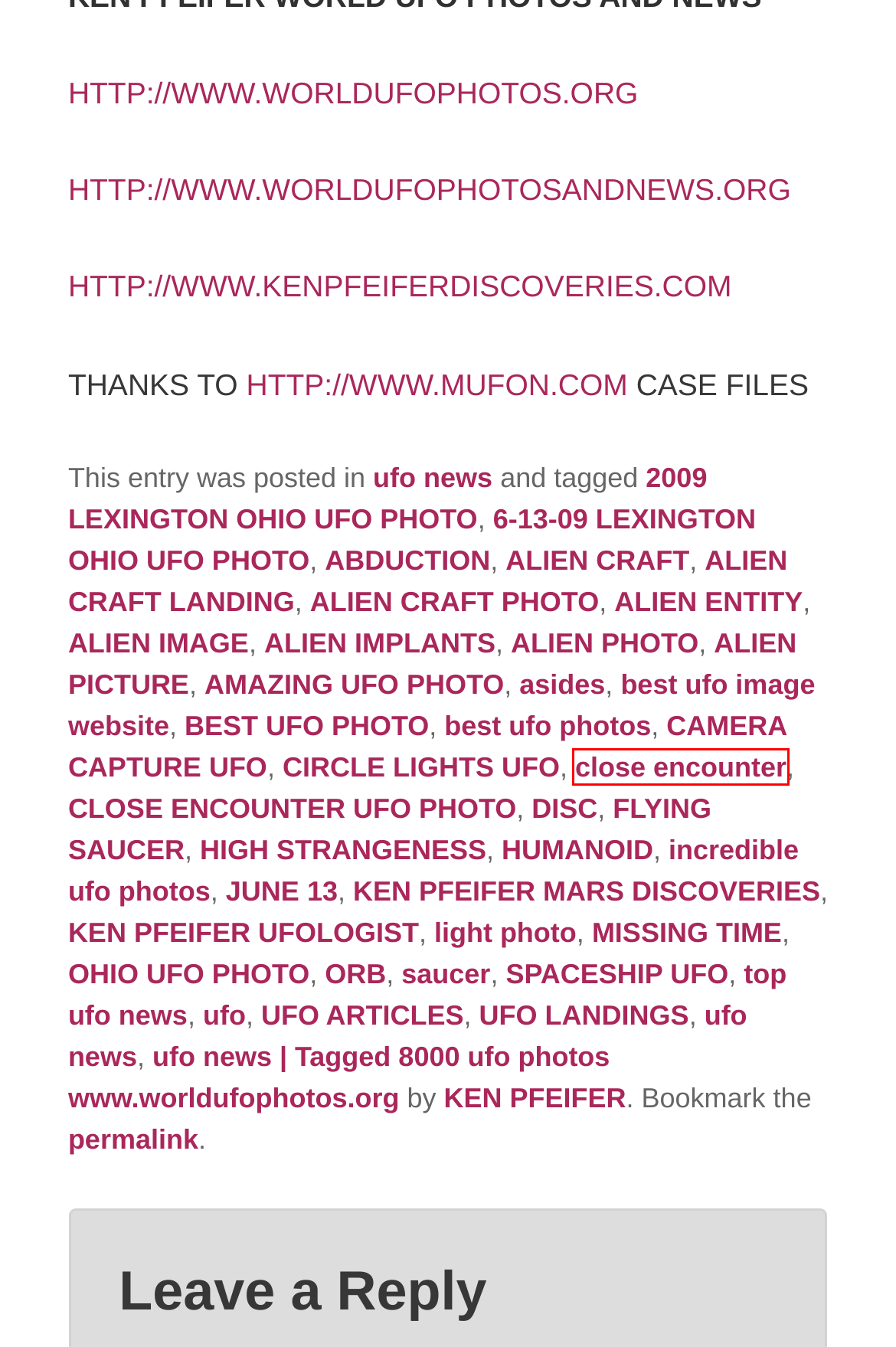View the screenshot of the webpage containing a red bounding box around a UI element. Select the most fitting webpage description for the new page shown after the element in the red bounding box is clicked. Here are the candidates:
A. CLOSE ENCOUNTER UFO PHOTO | WORLD UFO PHOTOS AND NEWS.ORG
B. asides | WORLD UFO PHOTOS AND NEWS.ORG
C. close encounter | WORLD UFO PHOTOS AND NEWS.ORG
D. DISC | WORLD UFO PHOTOS AND NEWS.ORG
E. KEN PFEIFER MARS DISCOVERIES | WORLD UFO PHOTOS AND NEWS.ORG
F. saucer | WORLD UFO PHOTOS AND NEWS.ORG
G. HIGH STRANGENESS | WORLD UFO PHOTOS AND NEWS.ORG
H. ALIEN ENTITY | WORLD UFO PHOTOS AND NEWS.ORG

C